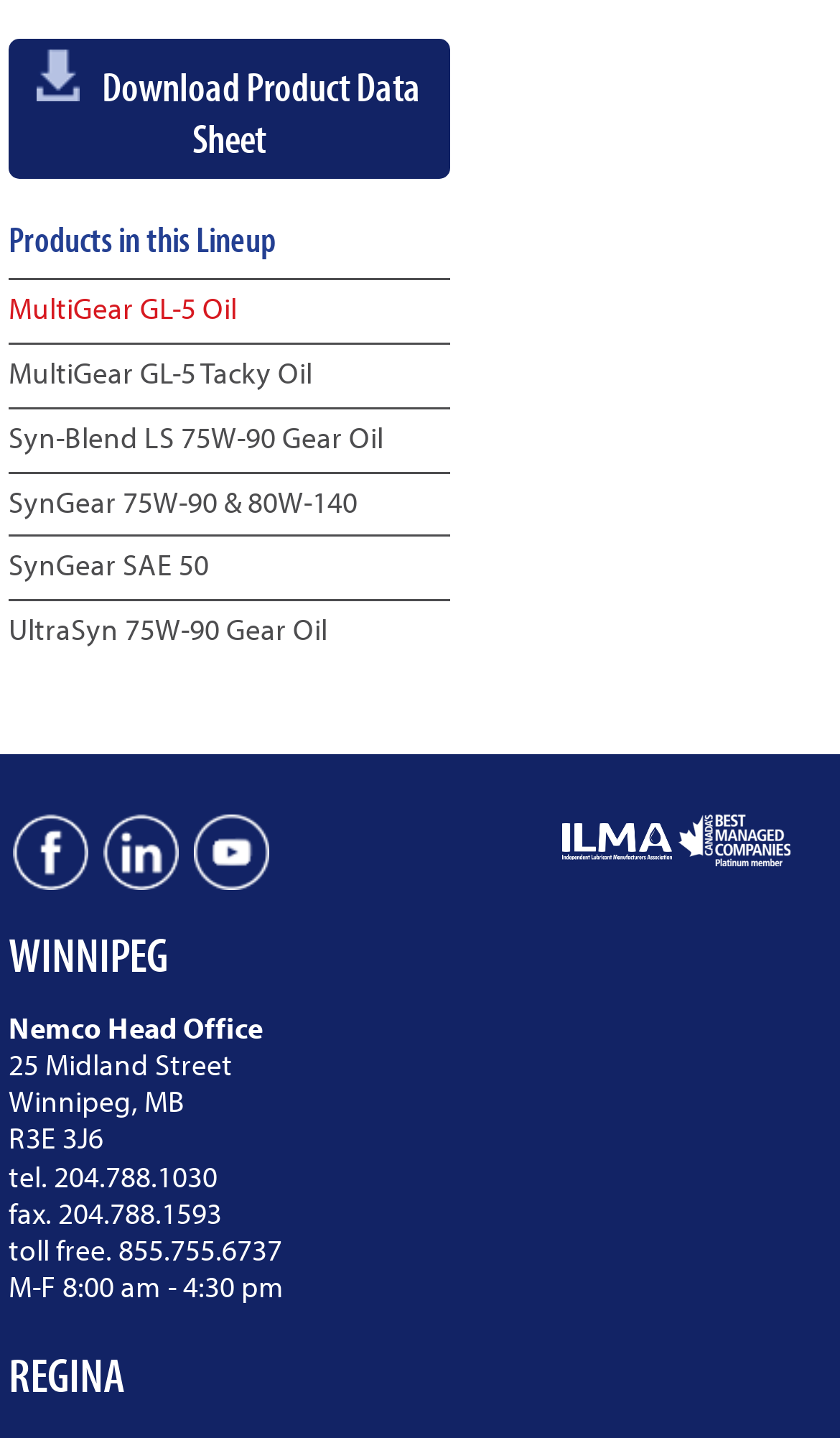Give a concise answer using one word or a phrase to the following question:
What is the phone number of Nemco Head Office?

204.788.1030